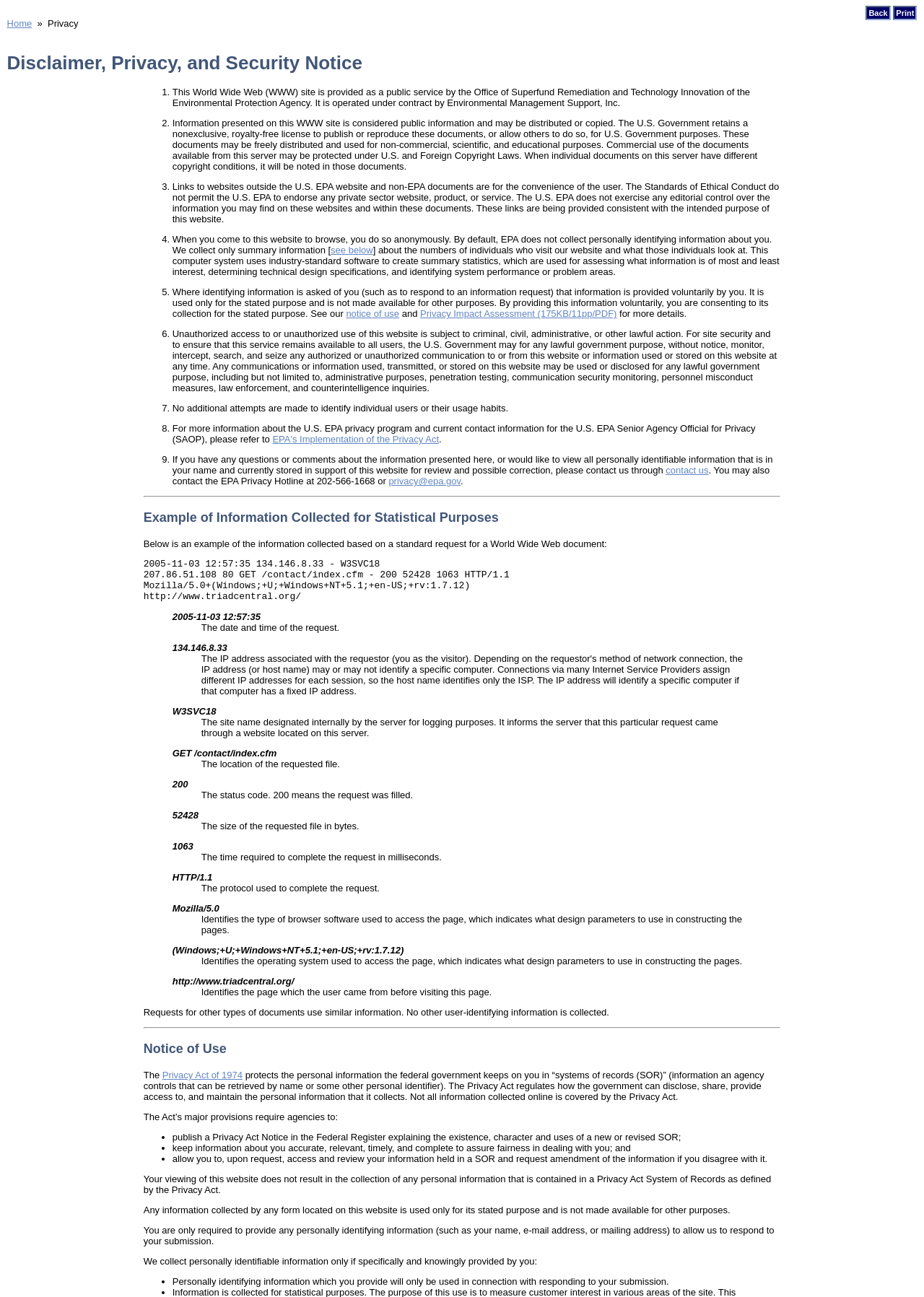Convey a detailed summary of the webpage, mentioning all key elements.

The webpage is titled "Triad Resource Center | Disclaimer, Privacy, and Security Notice for TriadCentral.org". At the top, there are three links: "Back", "Print", and "Home". Below these links, there is a heading that reads "Disclaimer, Privacy, and Security Notice". 

The main content of the page is divided into nine sections, each with a numbered list marker. The first section explains that links to external websites are provided for the user's convenience and that the U.S. EPA does not endorse any private sector website, product, or service. The second section describes how the website collects summary information about visitors, but does not collect personally identifying information unless voluntarily provided. 

The subsequent sections provide more details about the website's privacy and security policies, including the use of cookies, the collection of information for statistical purposes, and the potential for monitoring and intercepting communications. There are also links to additional resources, such as the EPA's Implementation of the Privacy Act and a contact form for questions or comments.

Below the nine sections, there is a horizontal separator, followed by a heading that reads "Example of Information Collected for Statistical Purposes". This section provides an example of the information collected based on a standard request for a World Wide Web document, including the date and time of the request, the site name, the location of the requested file, the status code, and other details. This information is presented in a blockquote with description lists that explain each piece of information.